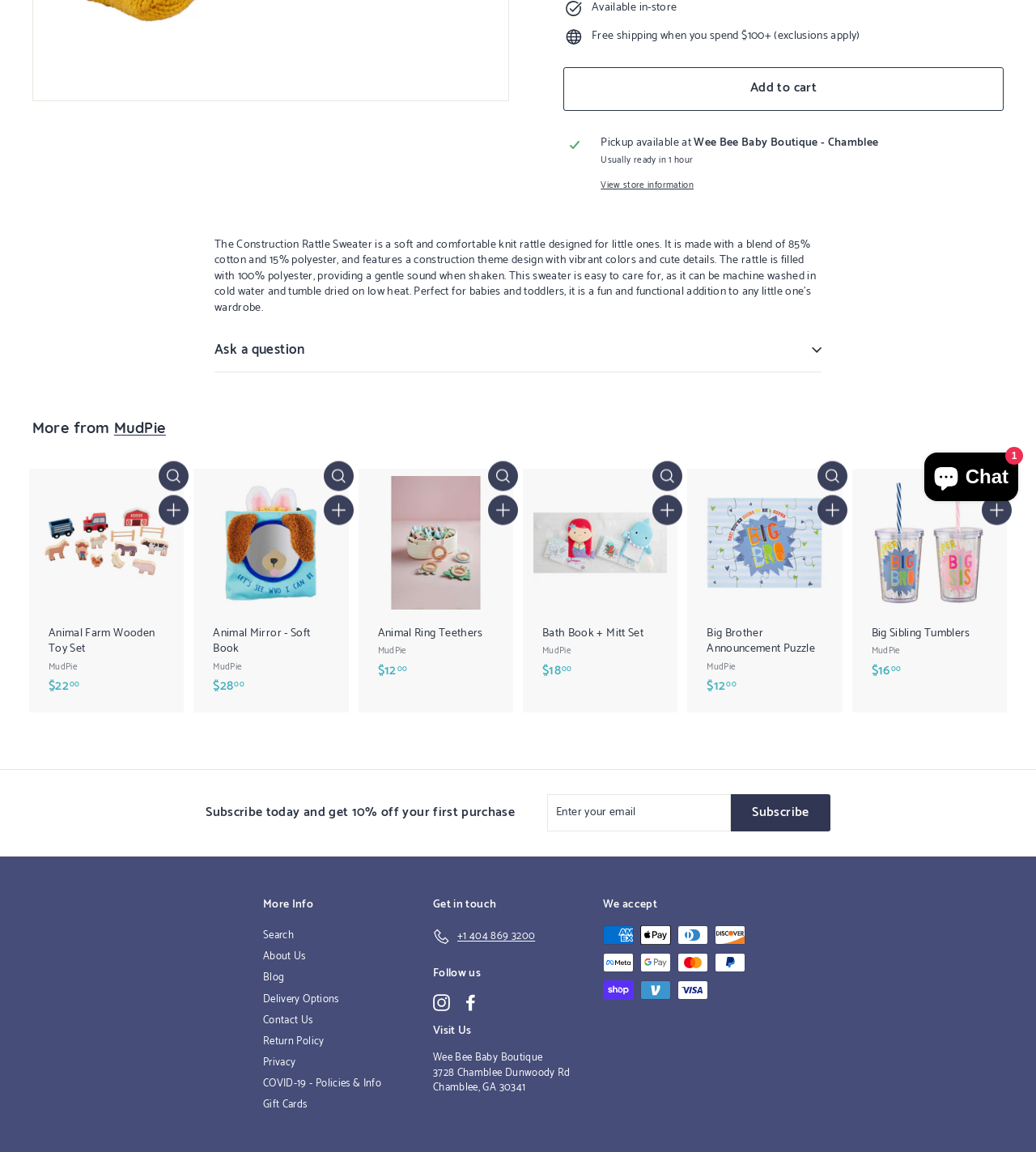Please provide the bounding box coordinates in the format (top-left x, top-left y, bottom-right x, bottom-right y). Remember, all values are floating point numbers between 0 and 1. What is the bounding box coordinate of the region described as: Wee Bee Baby Boutique

[0.418, 0.911, 0.524, 0.926]